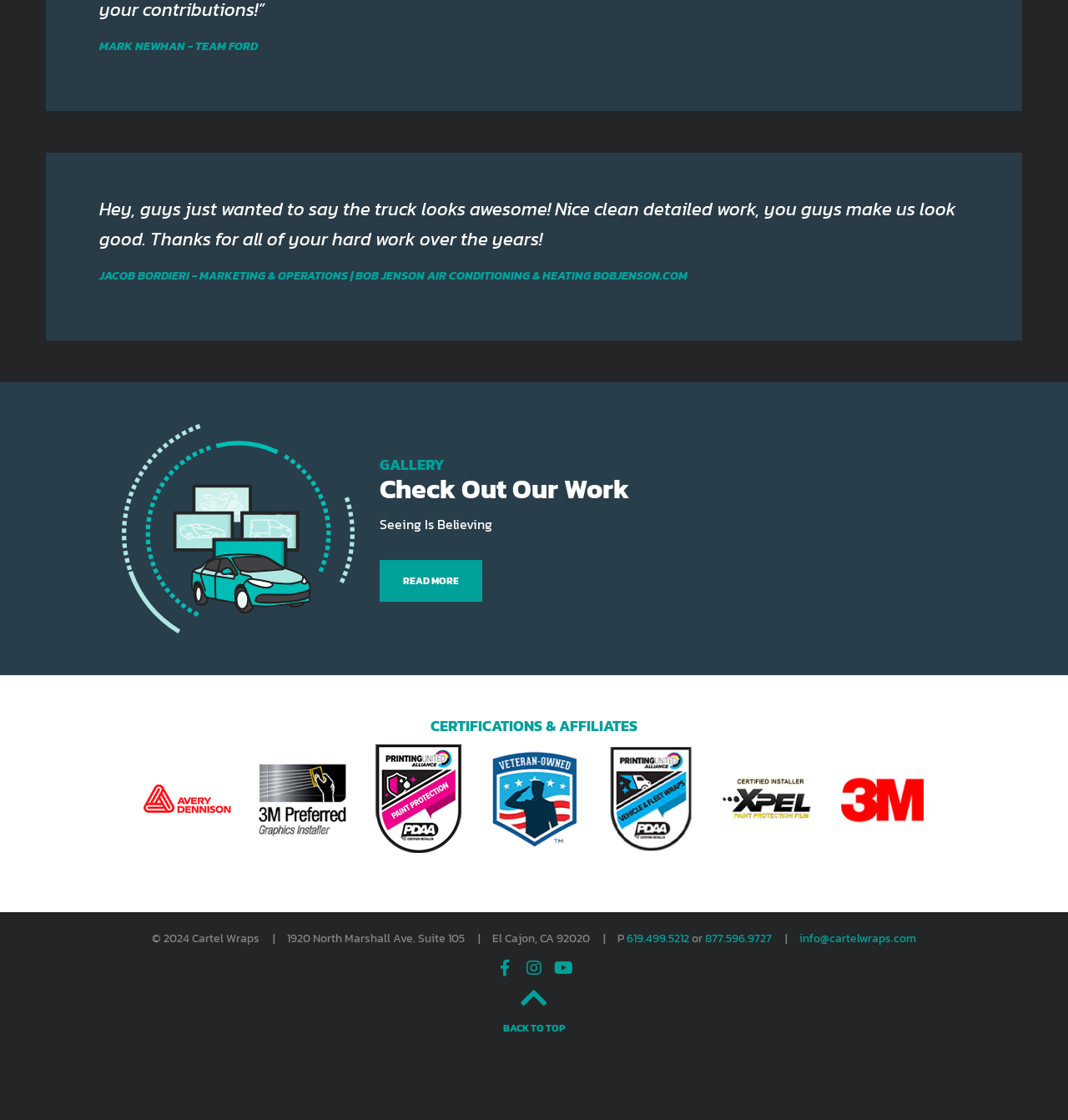Based on the provided description, "Read More", find the bounding box of the corresponding UI element in the screenshot.

[0.355, 0.5, 0.452, 0.537]